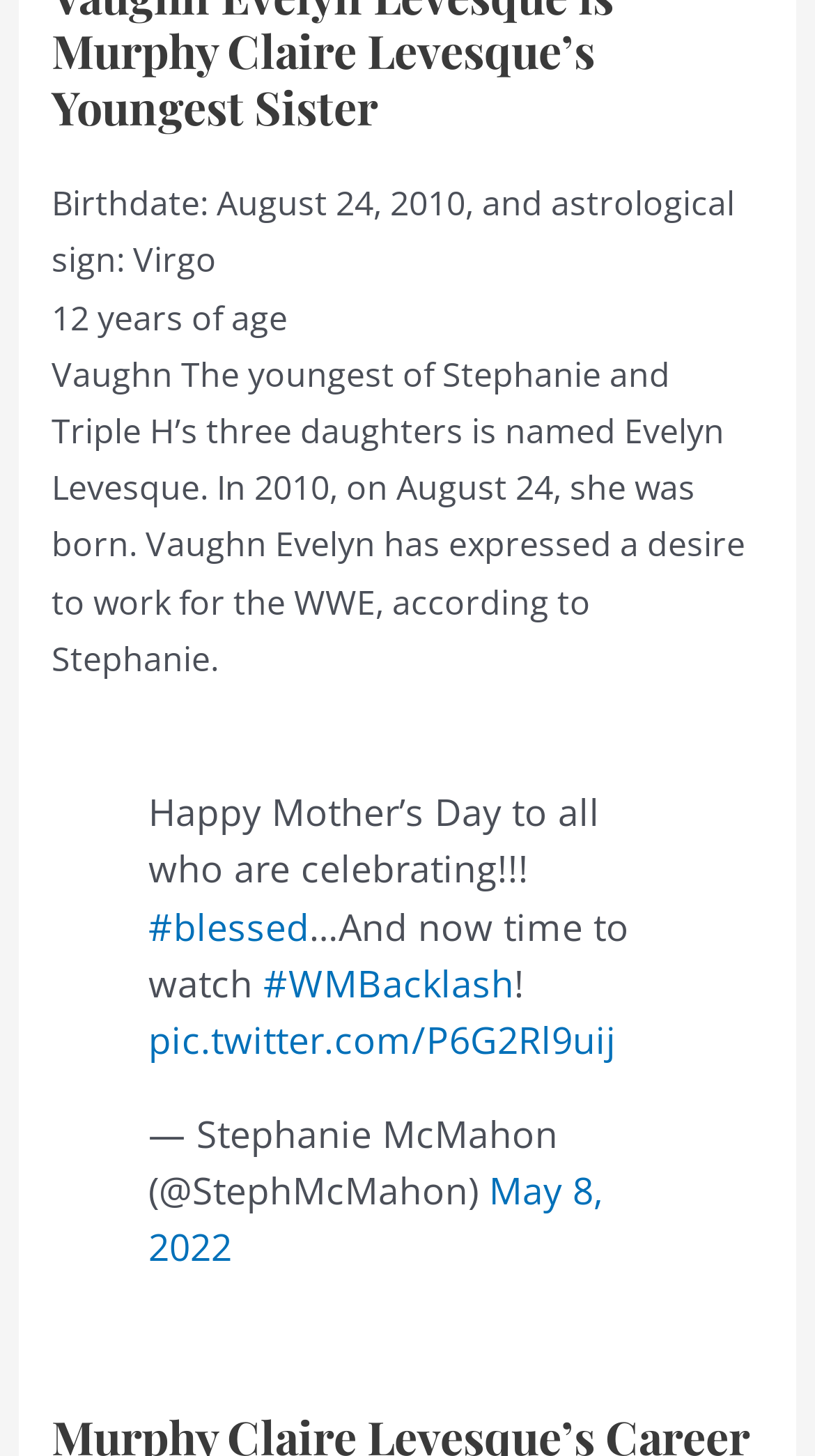What is the hashtag in the tweet?
Provide a fully detailed and comprehensive answer to the question.

The link element with the text '#blessed' is a hashtag in the tweet.